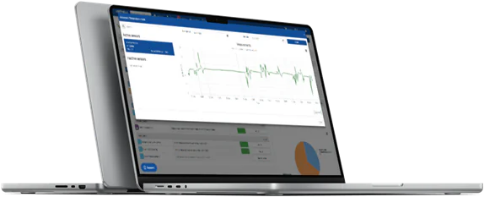Answer succinctly with a single word or phrase:
What is the purpose of the dashboard?

Optimal water management